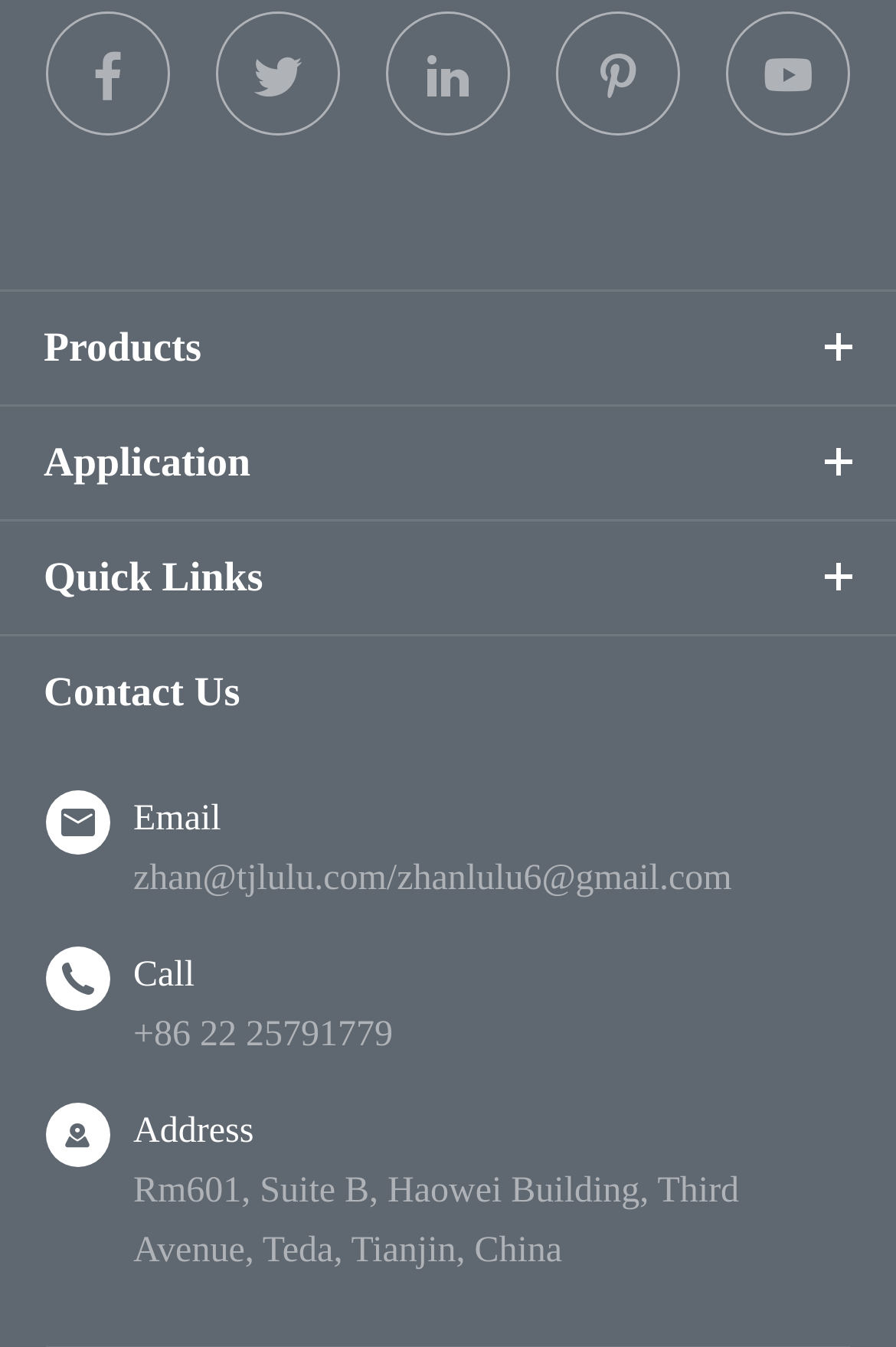Find the bounding box coordinates for the element that must be clicked to complete the instruction: "Click on Contact Us". The coordinates should be four float numbers between 0 and 1, indicated as [left, top, right, bottom].

[0.049, 0.496, 0.268, 0.53]